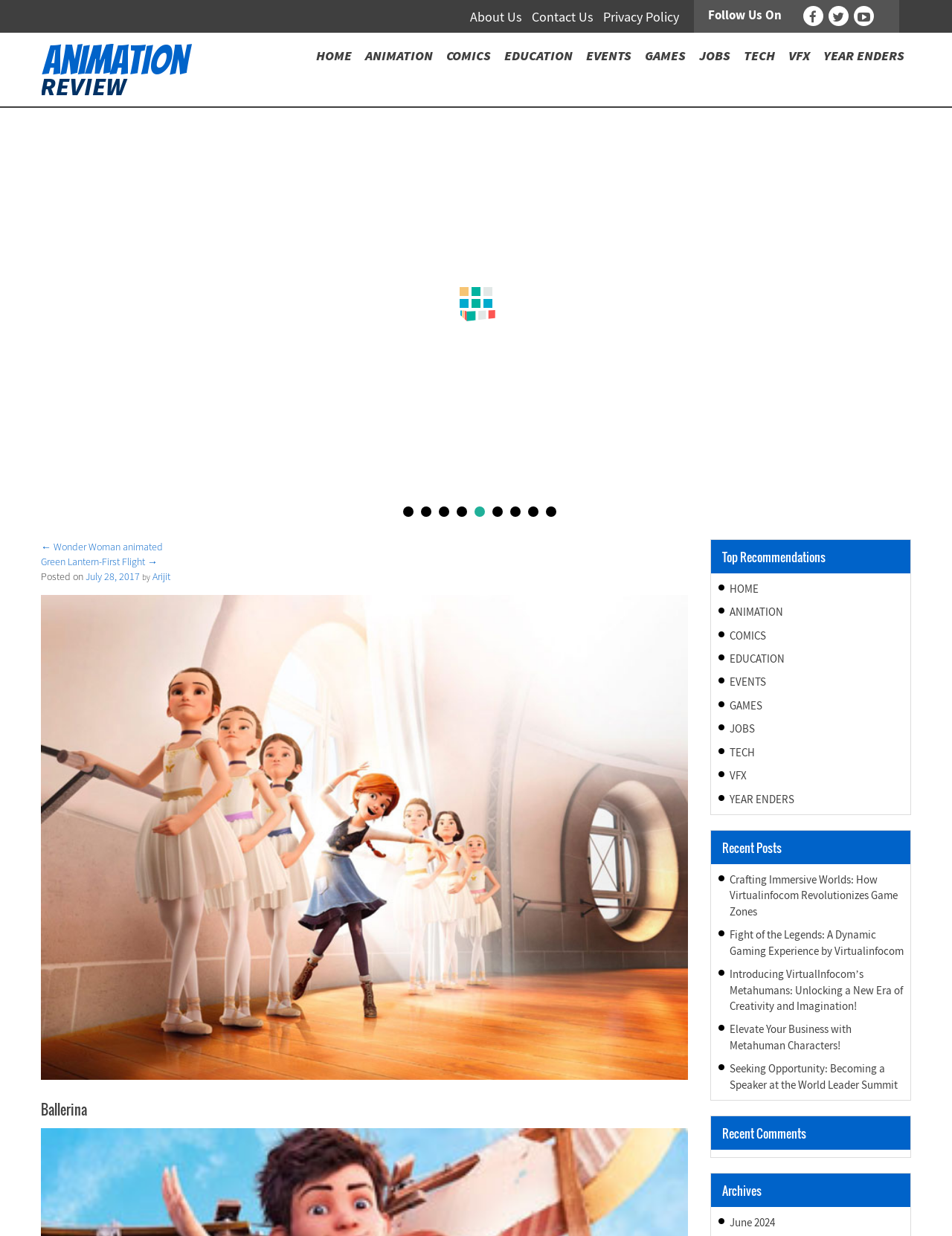Given the webpage screenshot, identify the bounding box of the UI element that matches this description: "ANIMATION".

[0.766, 0.489, 0.823, 0.501]